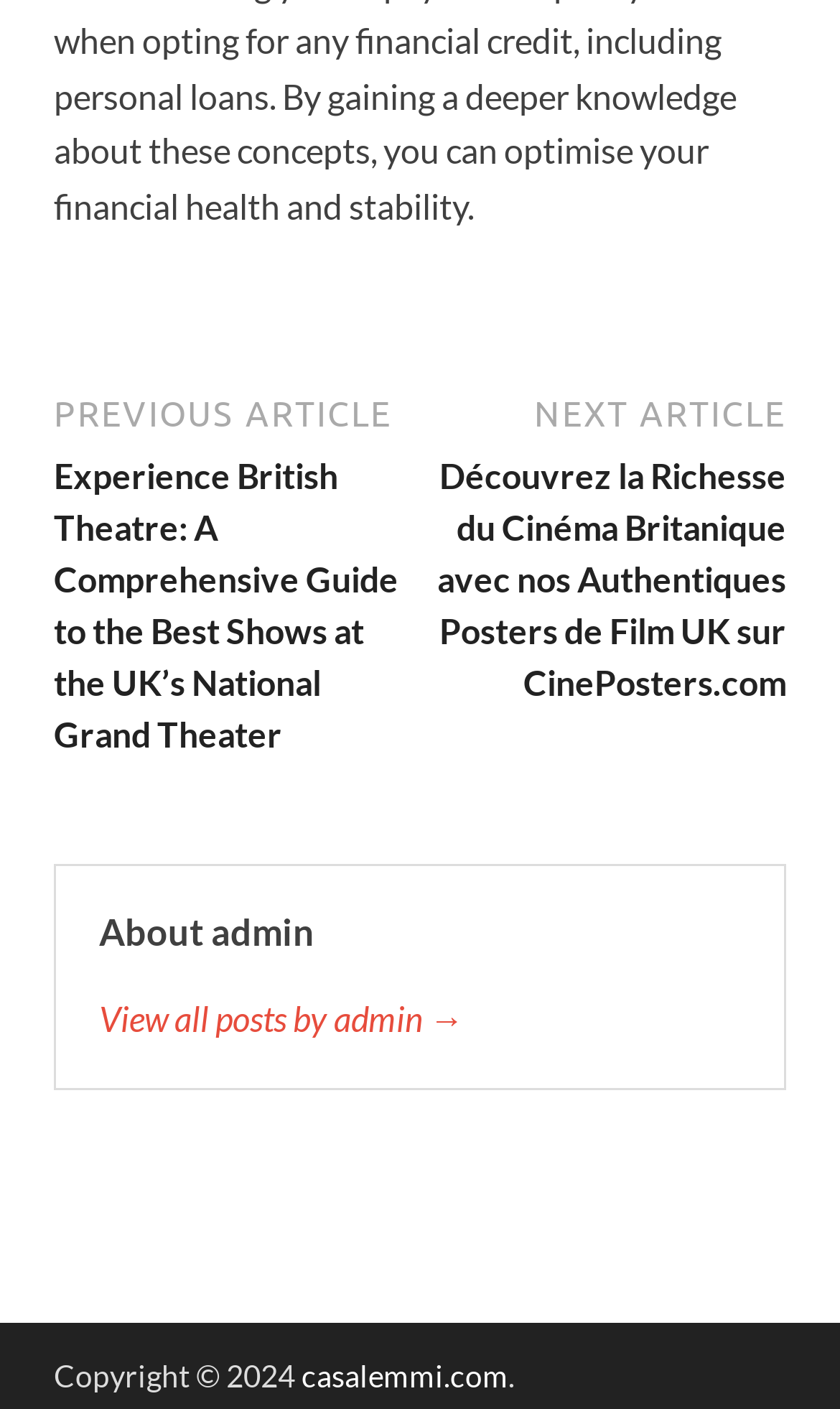What is the copyright year of the website?
Please respond to the question with a detailed and informative answer.

I found the answer by looking at the bottom of the webpage, where it says 'Copyright © 2024', which indicates the copyright year of the website.